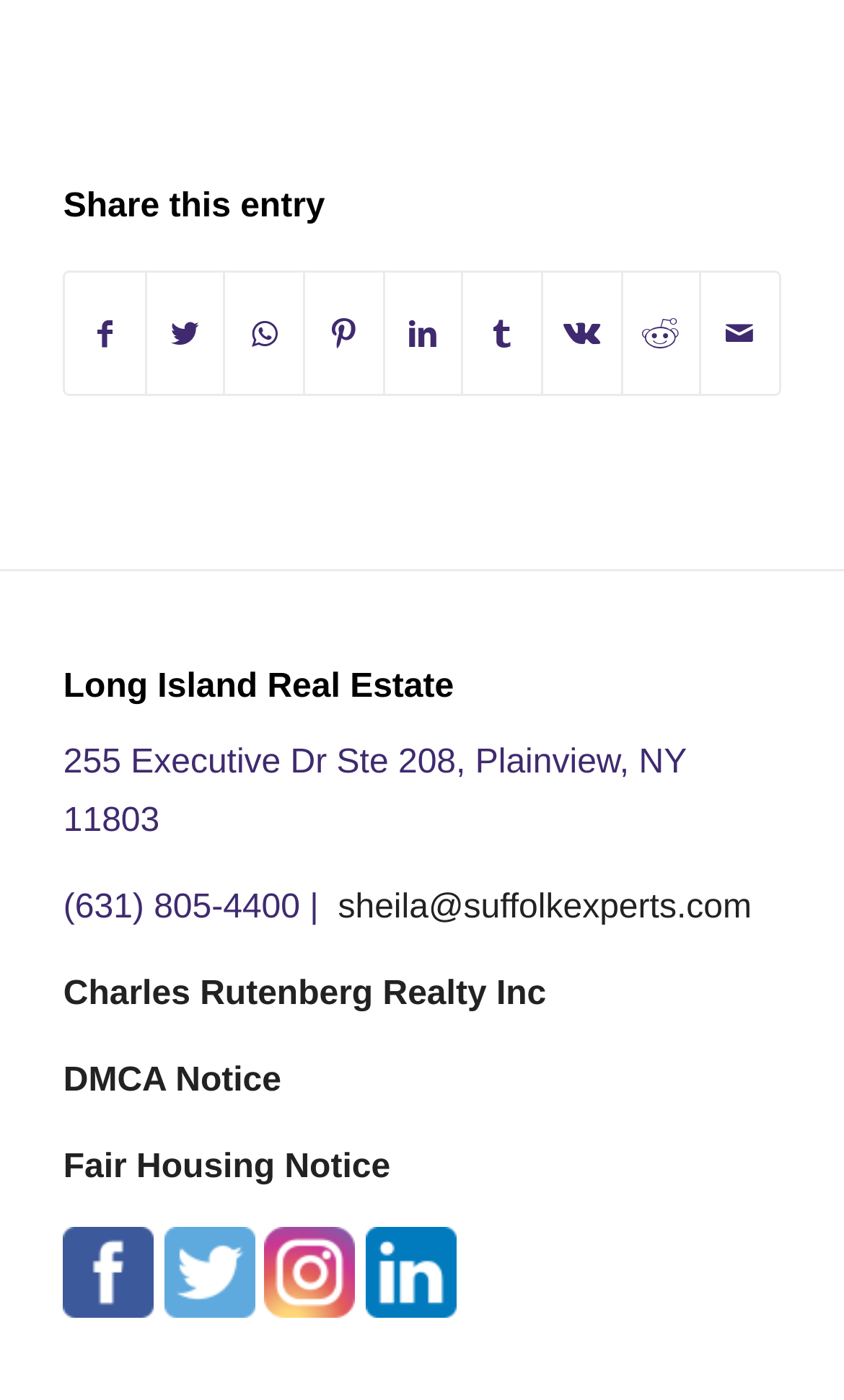Please answer the following query using a single word or phrase: 
How many social media platforms can you share this entry on?

8